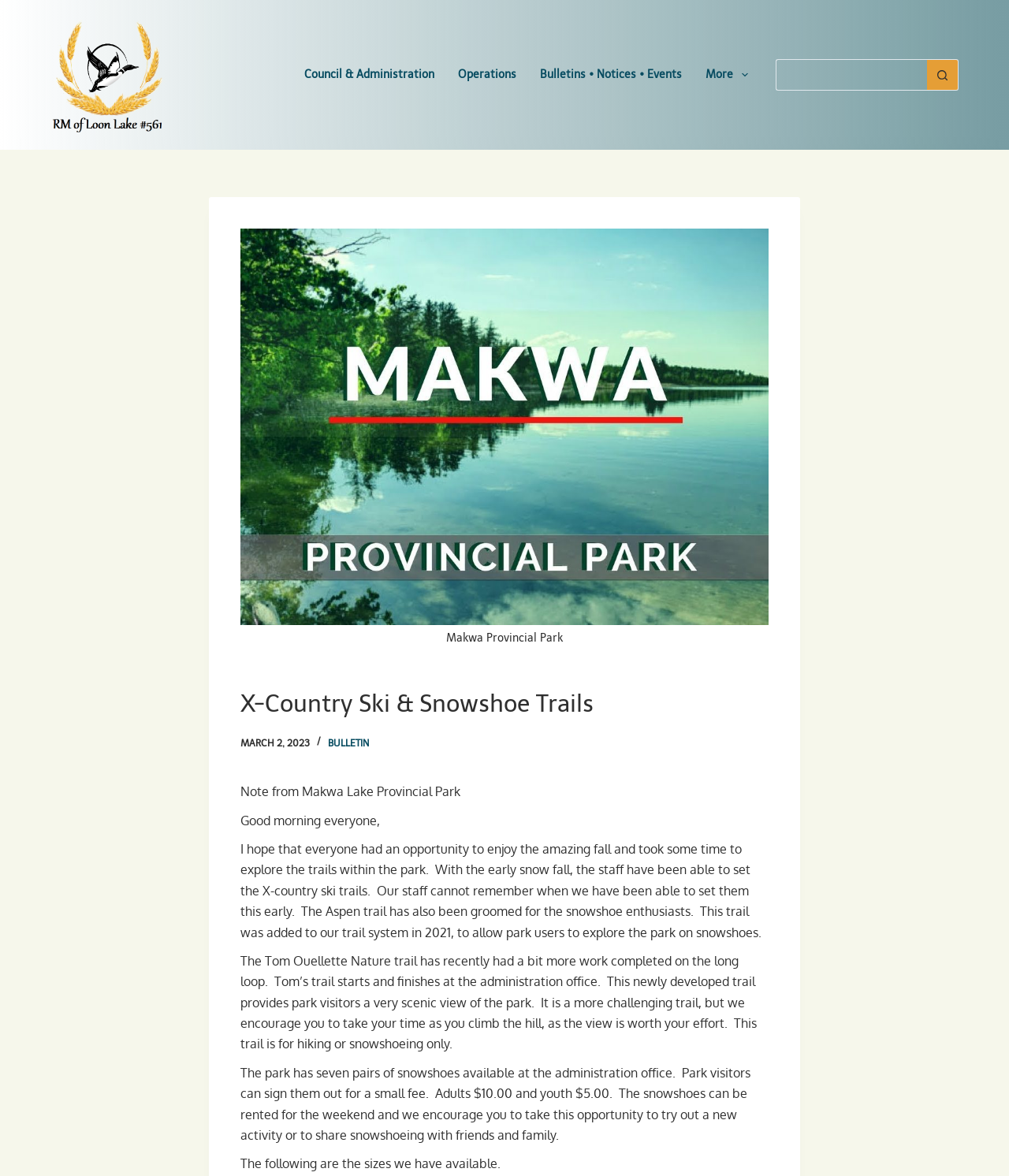Respond concisely with one word or phrase to the following query:
What is the purpose of the Tom Ouellette Nature trail?

Hiking or snowshoeing